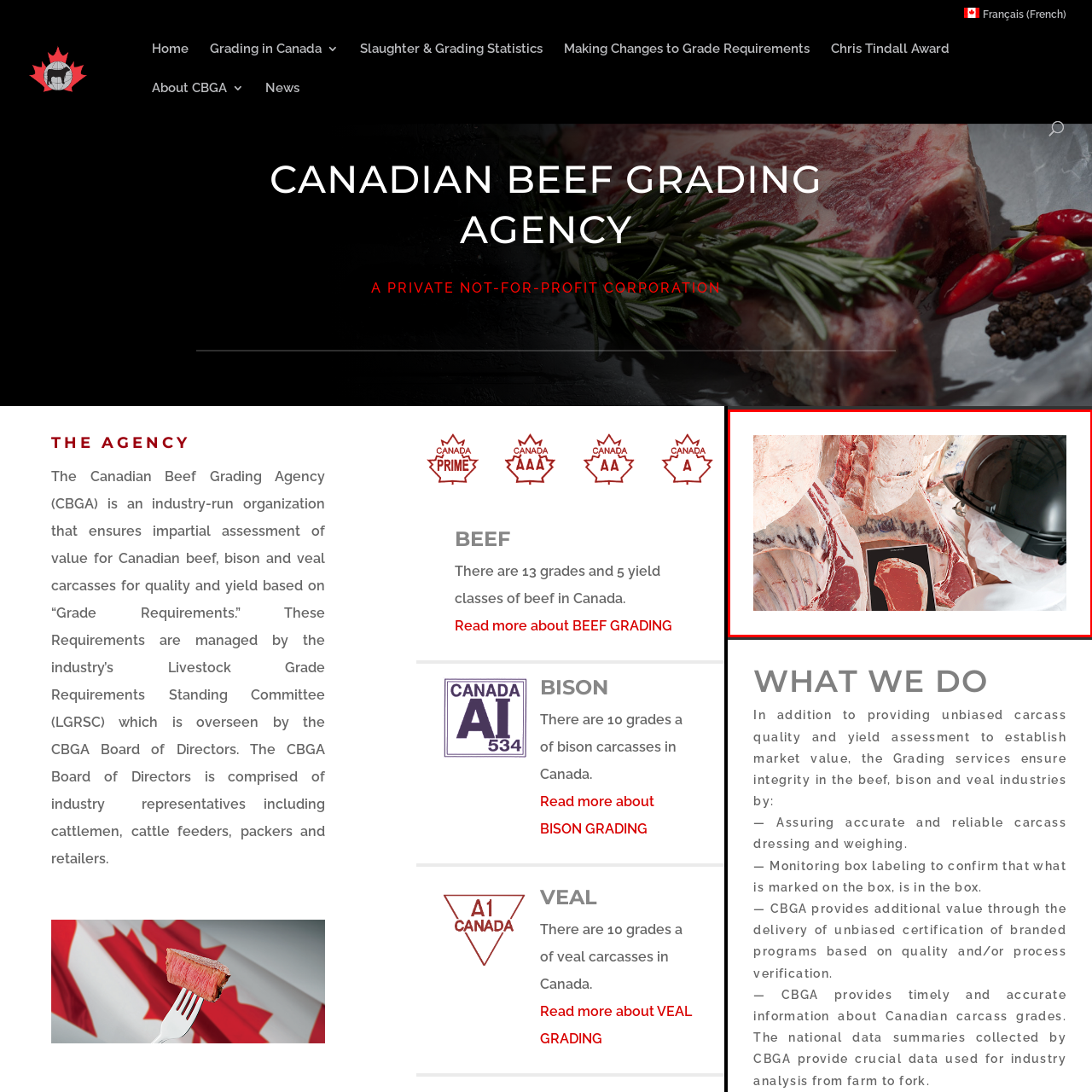View the element within the red boundary, What is the purpose of the printed reference image? 
Deliver your response in one word or phrase.

Quality assessment